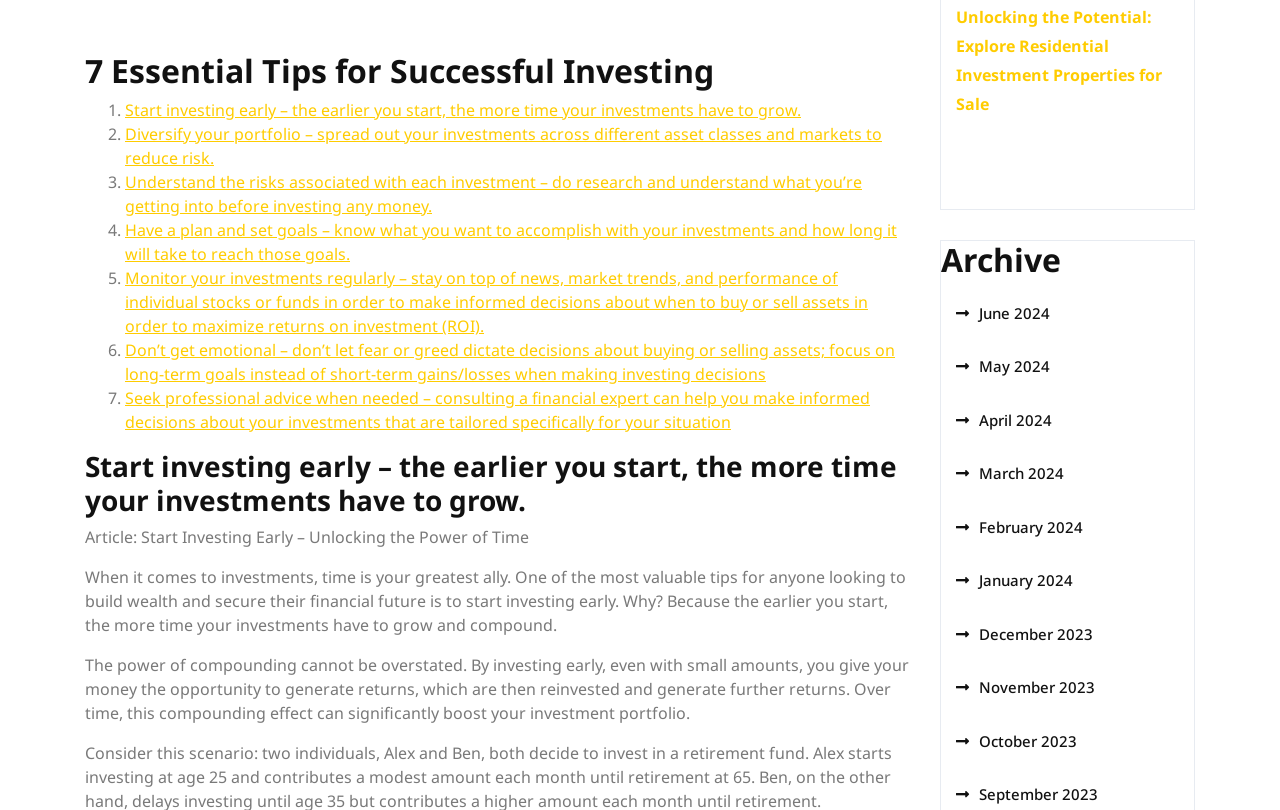Using the webpage screenshot, locate the HTML element that fits the following description and provide its bounding box: "December 2023".

[0.747, 0.77, 0.854, 0.795]